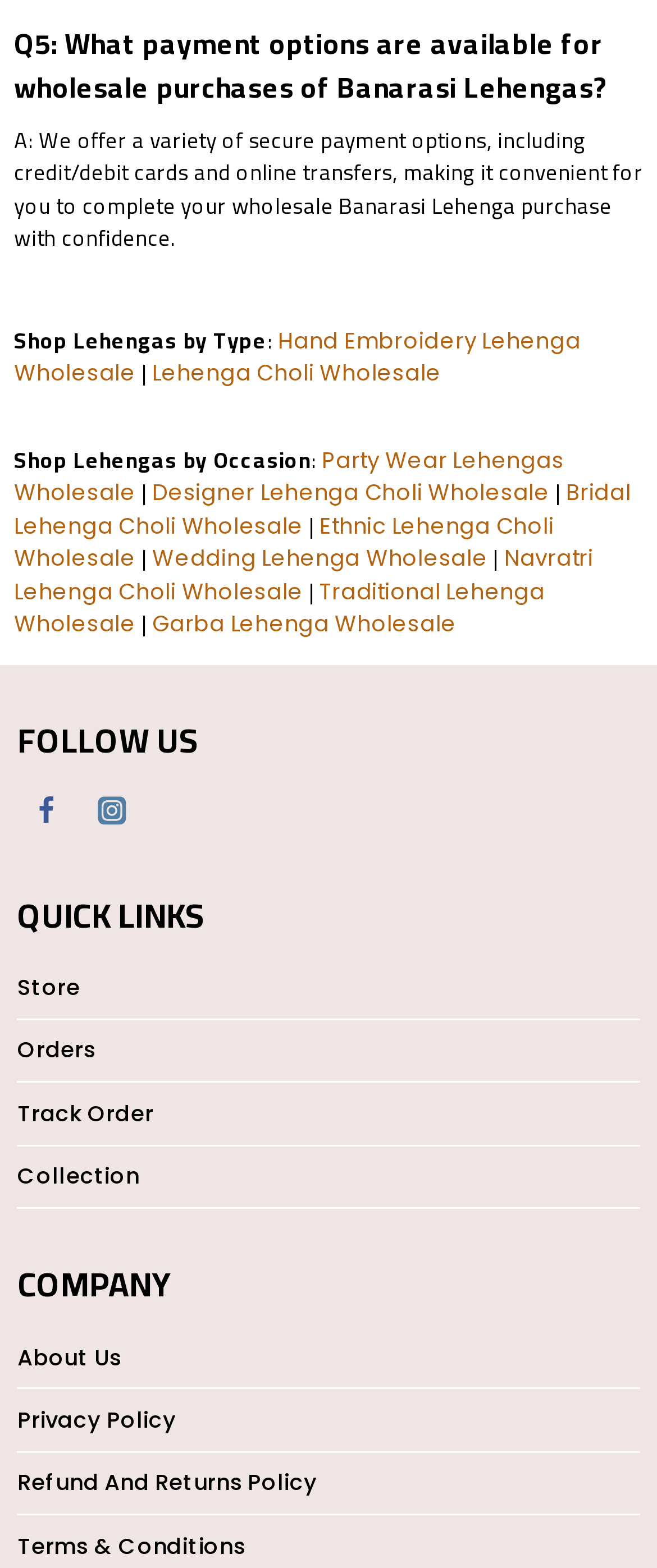What type of products are available for wholesale purchase?
Look at the image and respond with a single word or a short phrase.

Banarasi Lehengas